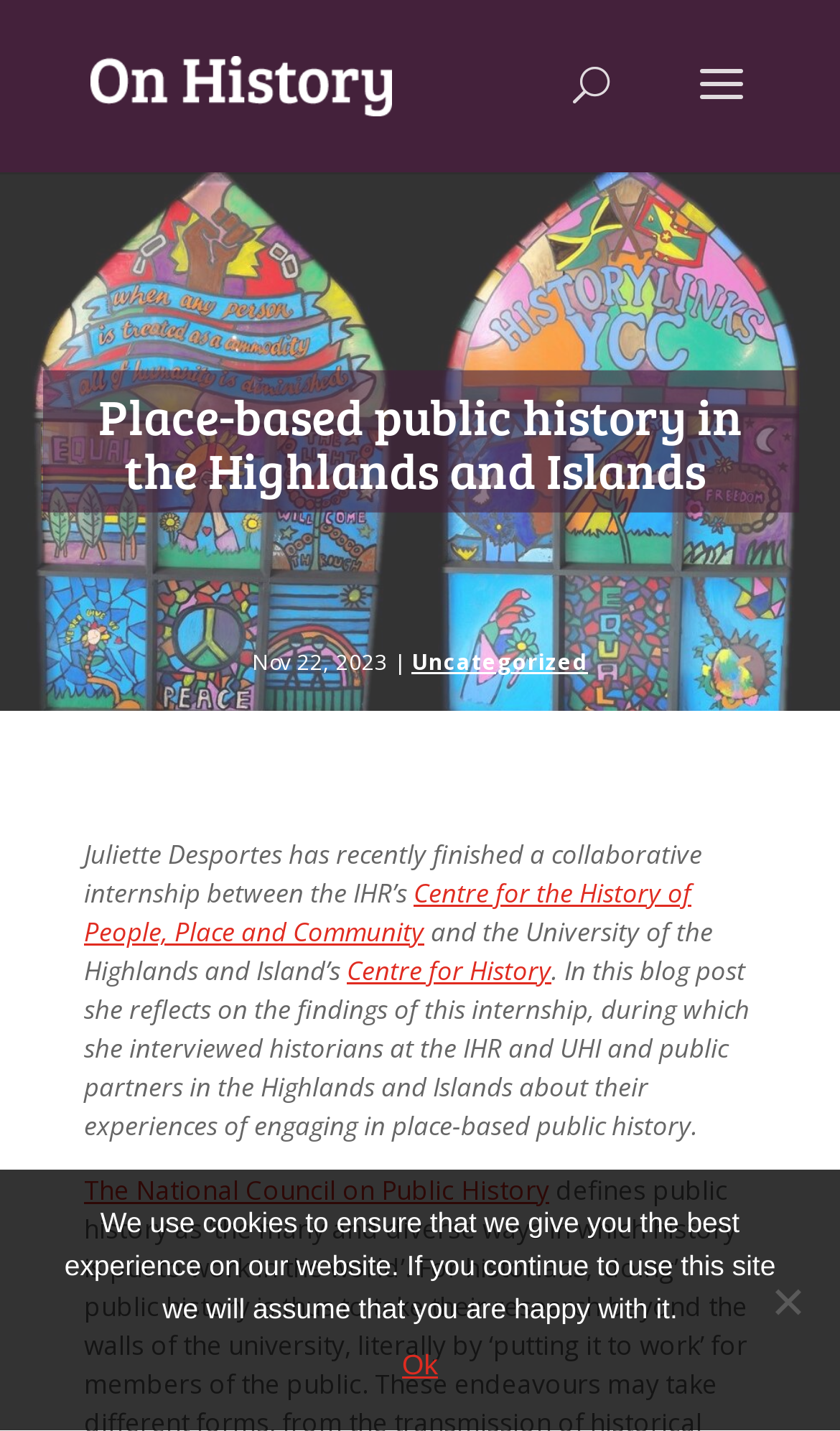Identify the bounding box coordinates for the UI element that matches this description: "alt="On History"".

[0.108, 0.045, 0.467, 0.071]